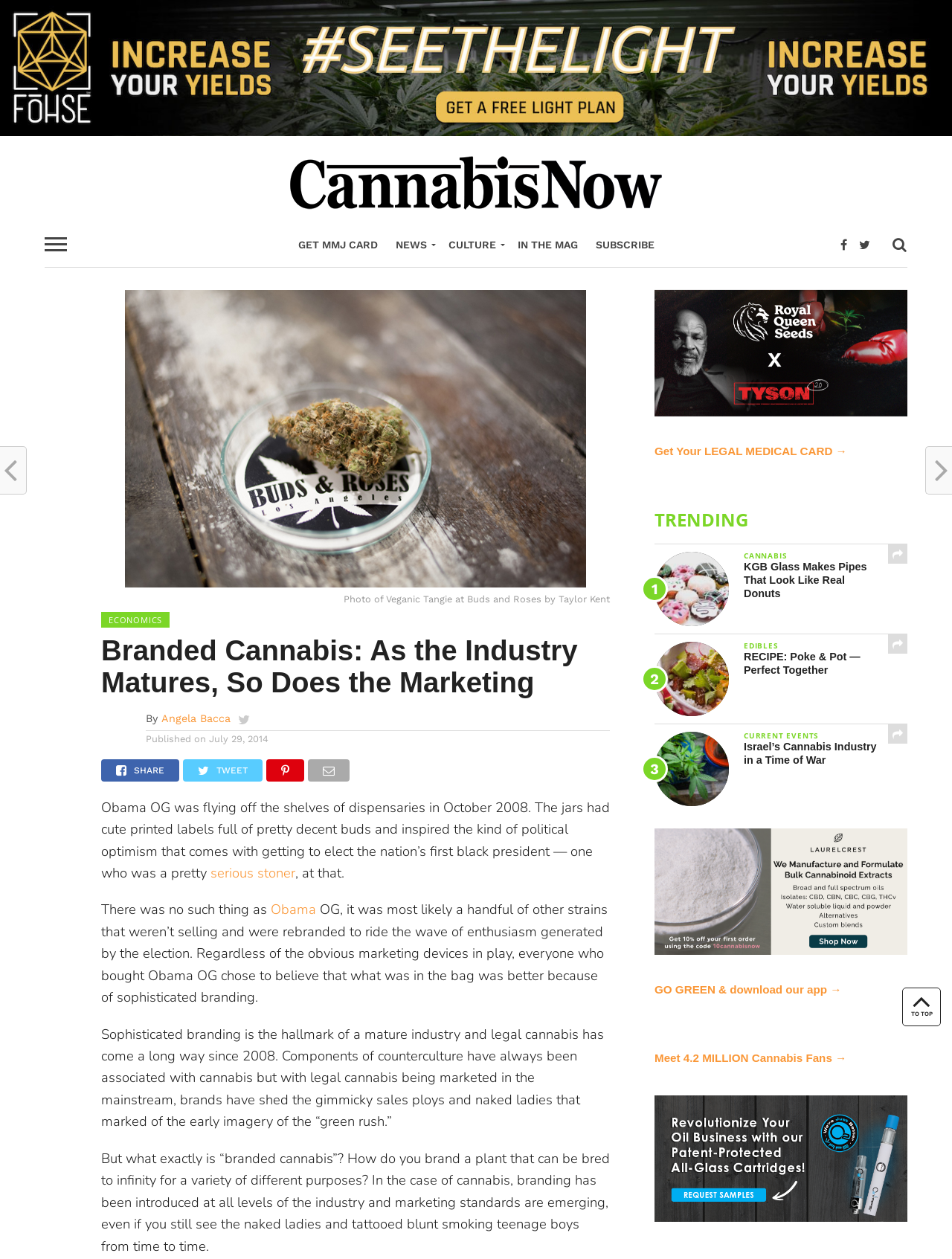Provide the bounding box coordinates of the UI element that matches the description: "Angela Bacca".

[0.17, 0.566, 0.242, 0.575]